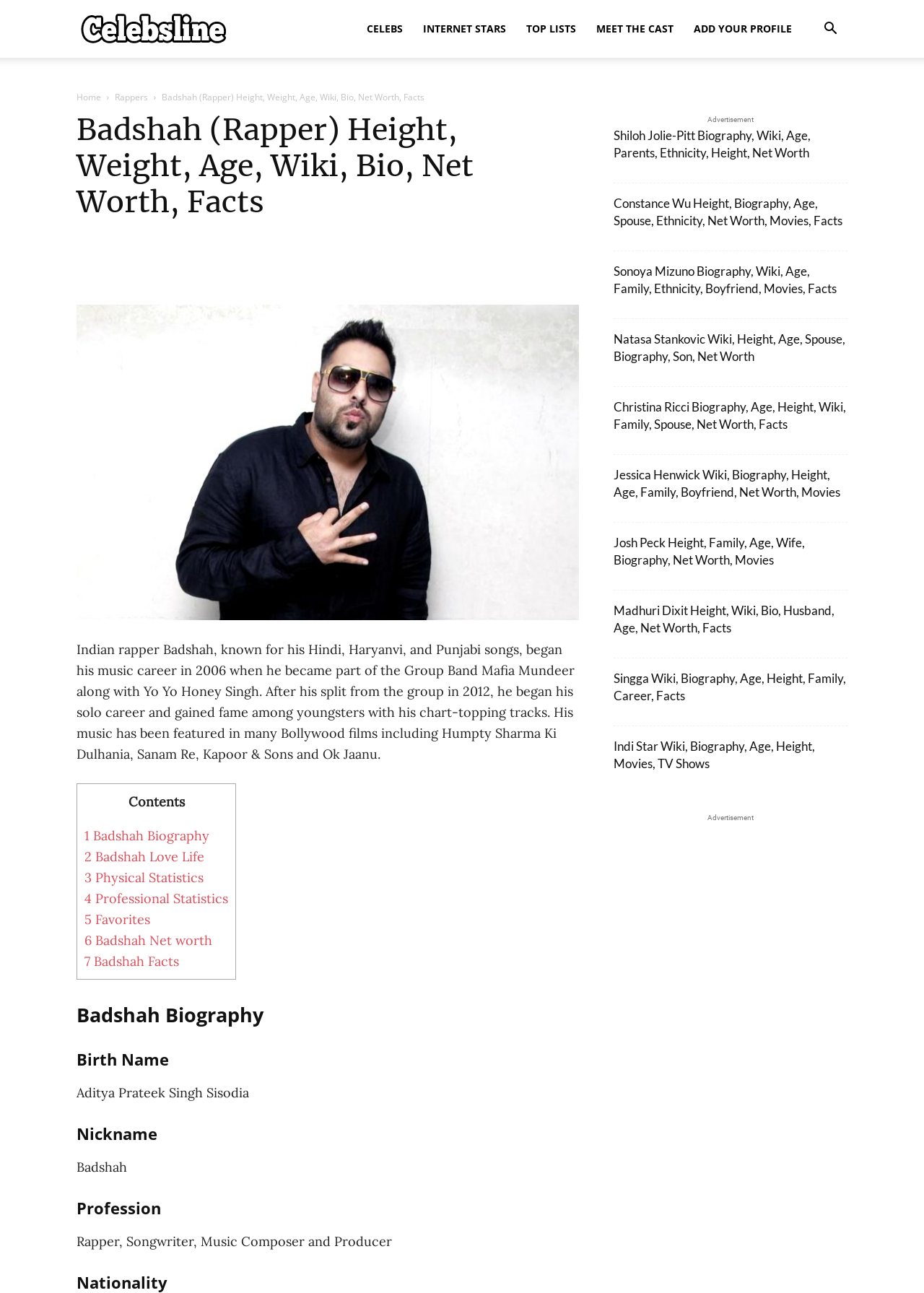Please identify the bounding box coordinates of the element's region that I should click in order to complete the following instruction: "Check Badshah's biography". The bounding box coordinates consist of four float numbers between 0 and 1, i.e., [left, top, right, bottom].

[0.175, 0.07, 0.459, 0.08]